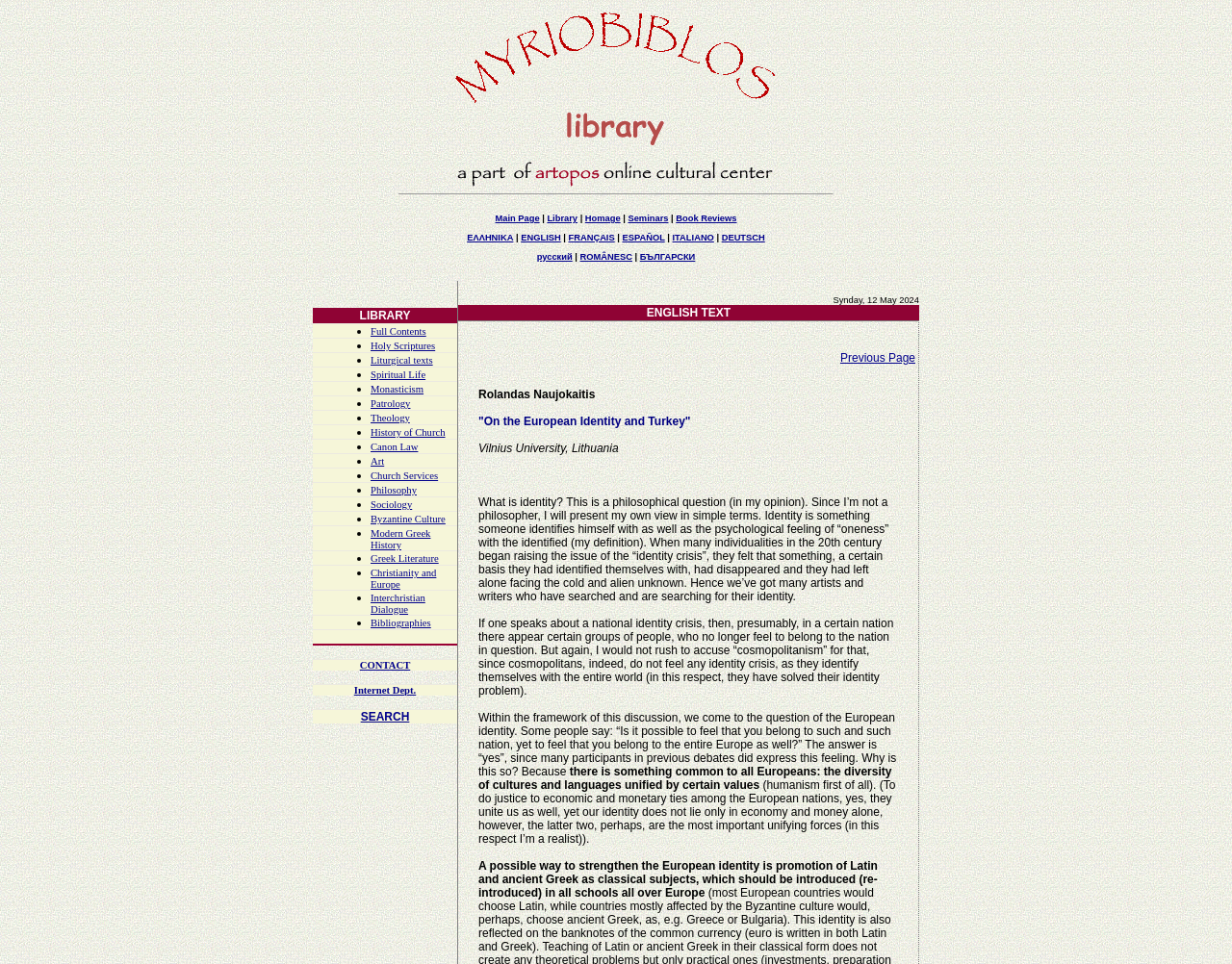Given the element description Previous Page, identify the bounding box coordinates for the UI element on the webpage screenshot. The format should be (top-left x, top-left y, bottom-right x, bottom-right y), with values between 0 and 1.

[0.682, 0.364, 0.743, 0.378]